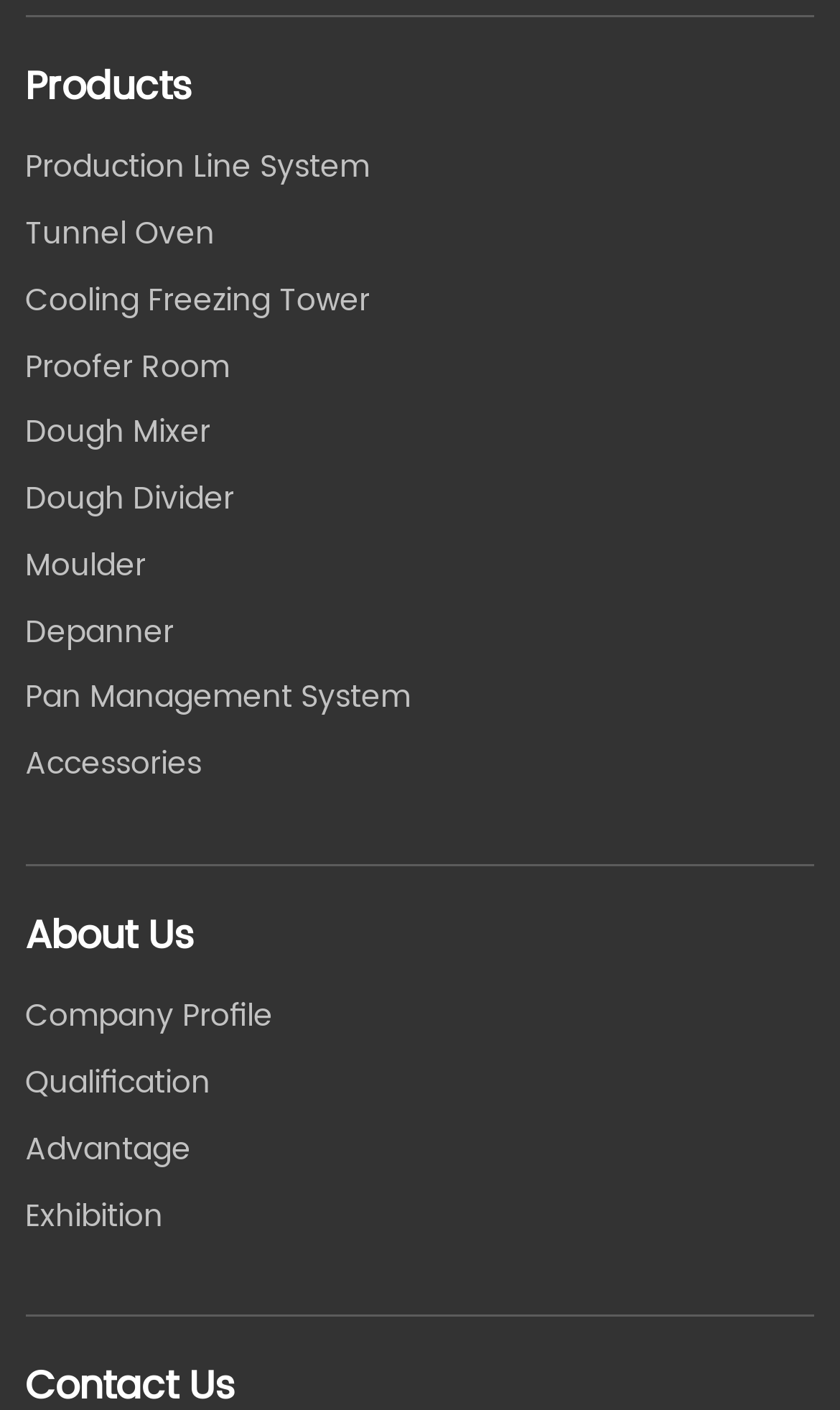Specify the bounding box coordinates of the area to click in order to follow the given instruction: "Learn about Company Profile."

[0.03, 0.703, 0.325, 0.739]